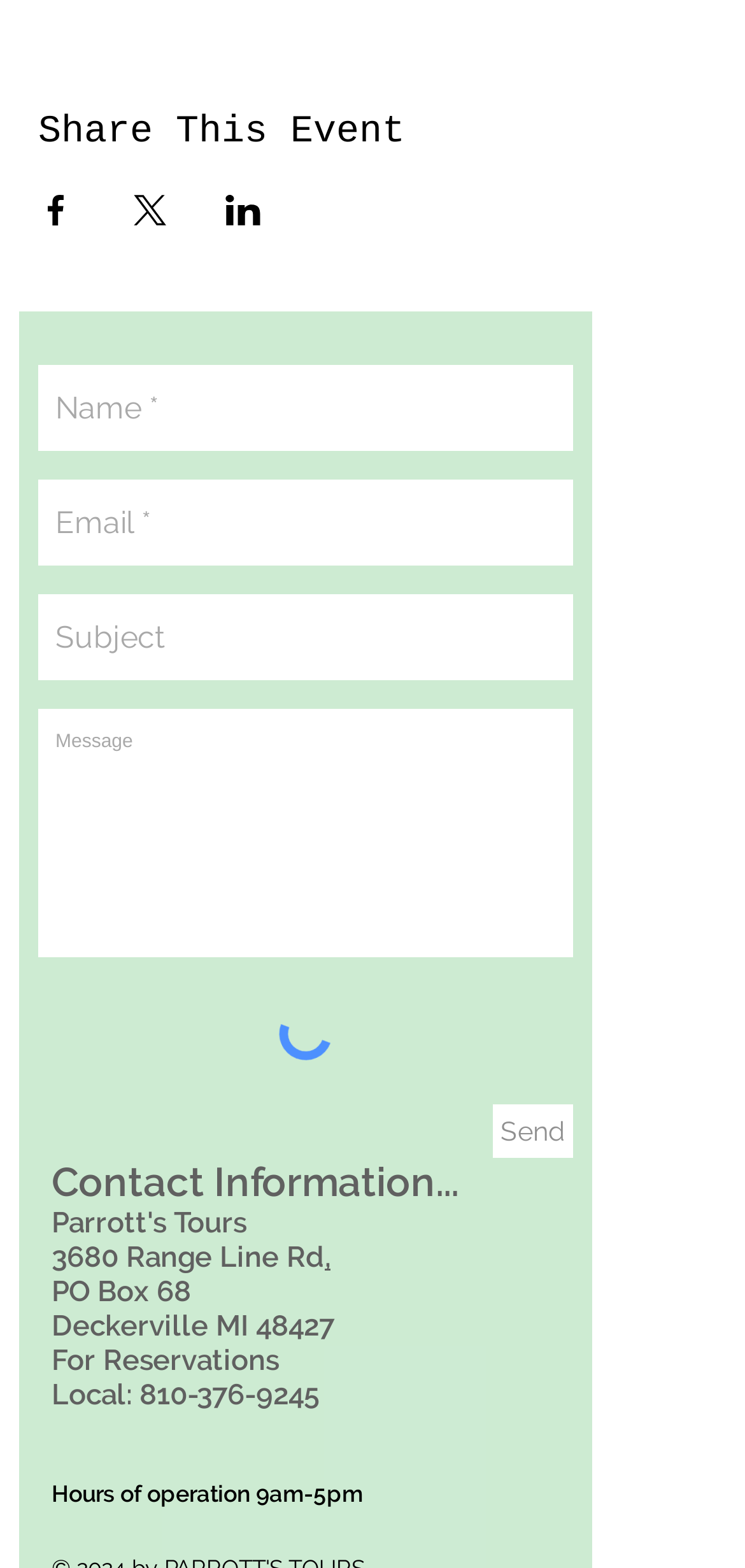What are the hours of operation?
Answer with a single word or short phrase according to what you see in the image.

9am-5pm